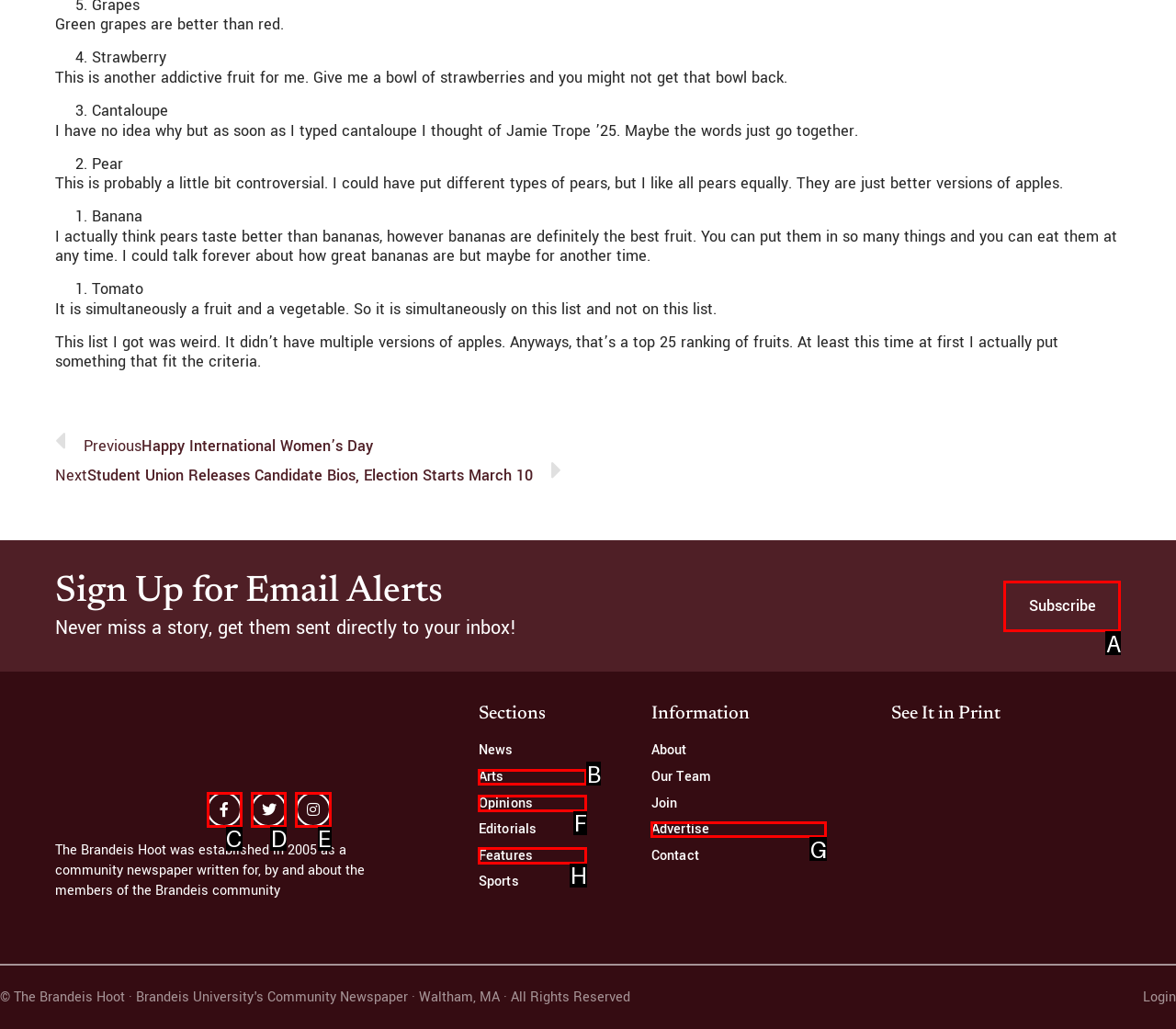Find the option that matches this description: Opinions
Provide the corresponding letter directly.

F